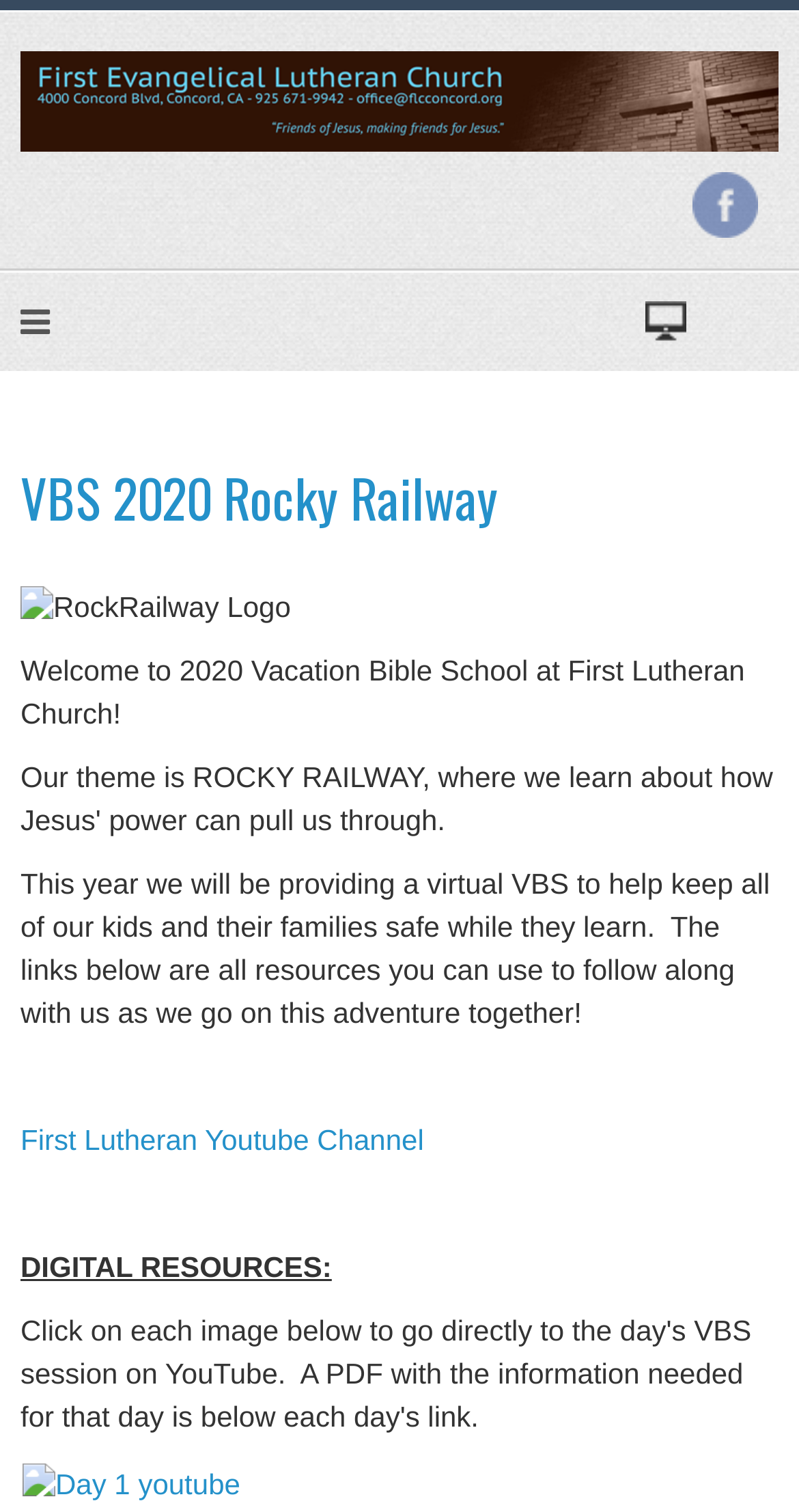Using the image as a reference, answer the following question in as much detail as possible:
What is the theme of the VBS event?

The theme of the VBS event can be inferred from the heading 'VBS 2020 Rocky Railway' and the image 'RockRailway Logo', which suggests that the theme is Rocky Railway.